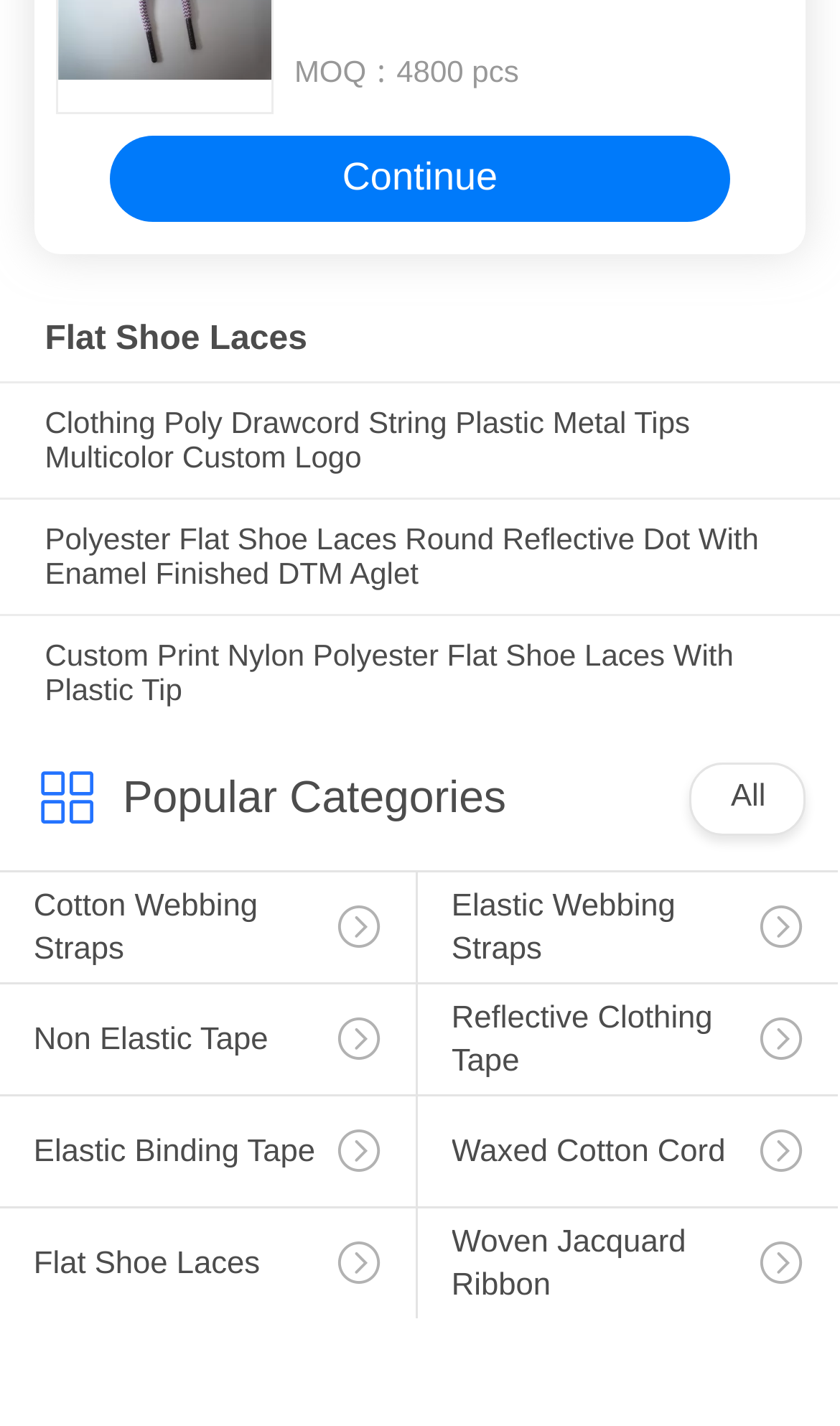From the webpage screenshot, identify the region described by Flat Shoe Laces. Provide the bounding box coordinates as (top-left x, top-left y, bottom-right x, bottom-right y), with each value being a floating point number between 0 and 1.

[0.0, 0.847, 0.495, 0.959]